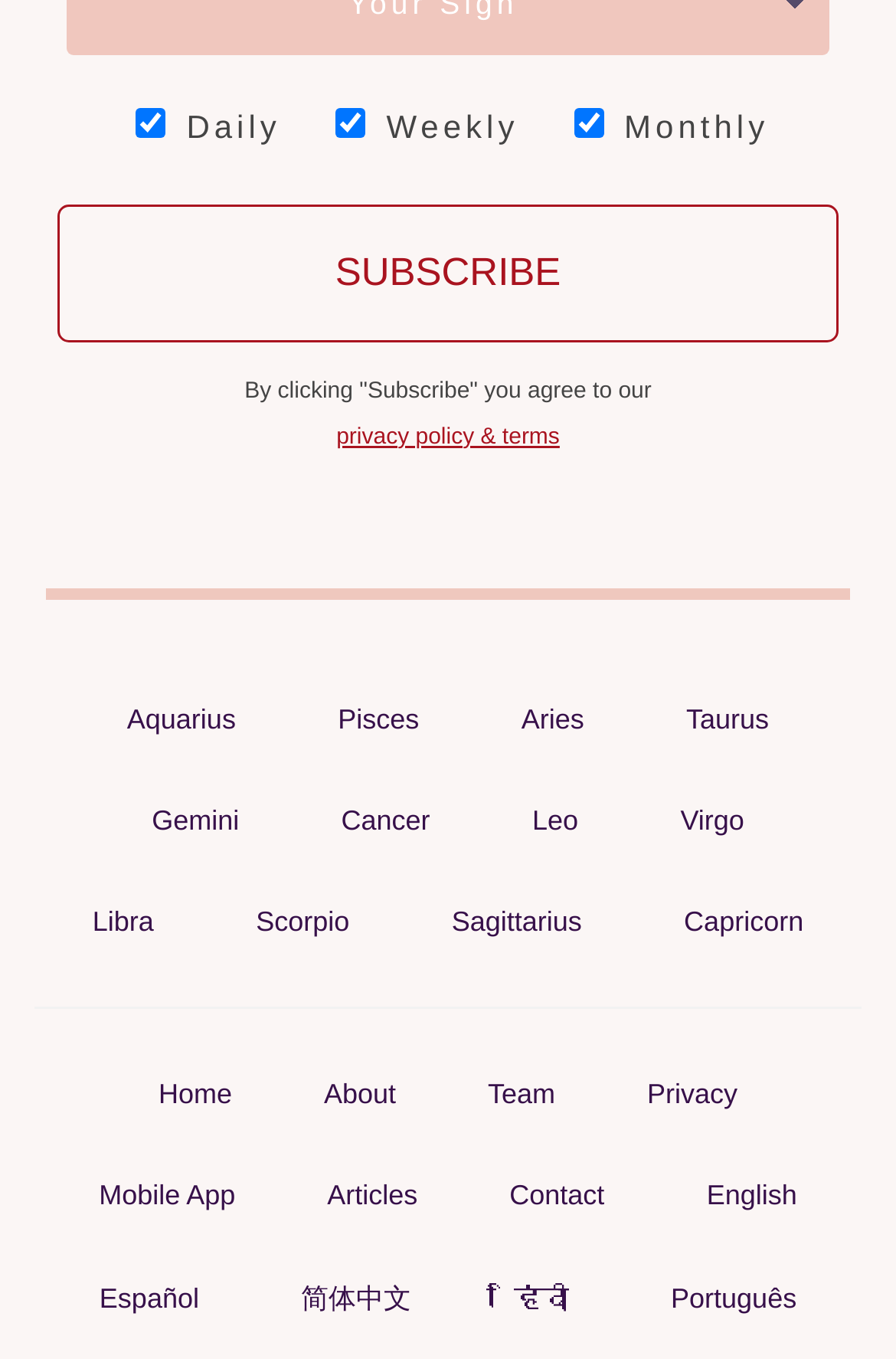Bounding box coordinates are specified in the format (top-left x, top-left y, bottom-right x, bottom-right y). All values are floating point numbers bounded between 0 and 1. Please provide the bounding box coordinate of the region this sentence describes: Mobile App

[0.085, 0.859, 0.288, 0.899]